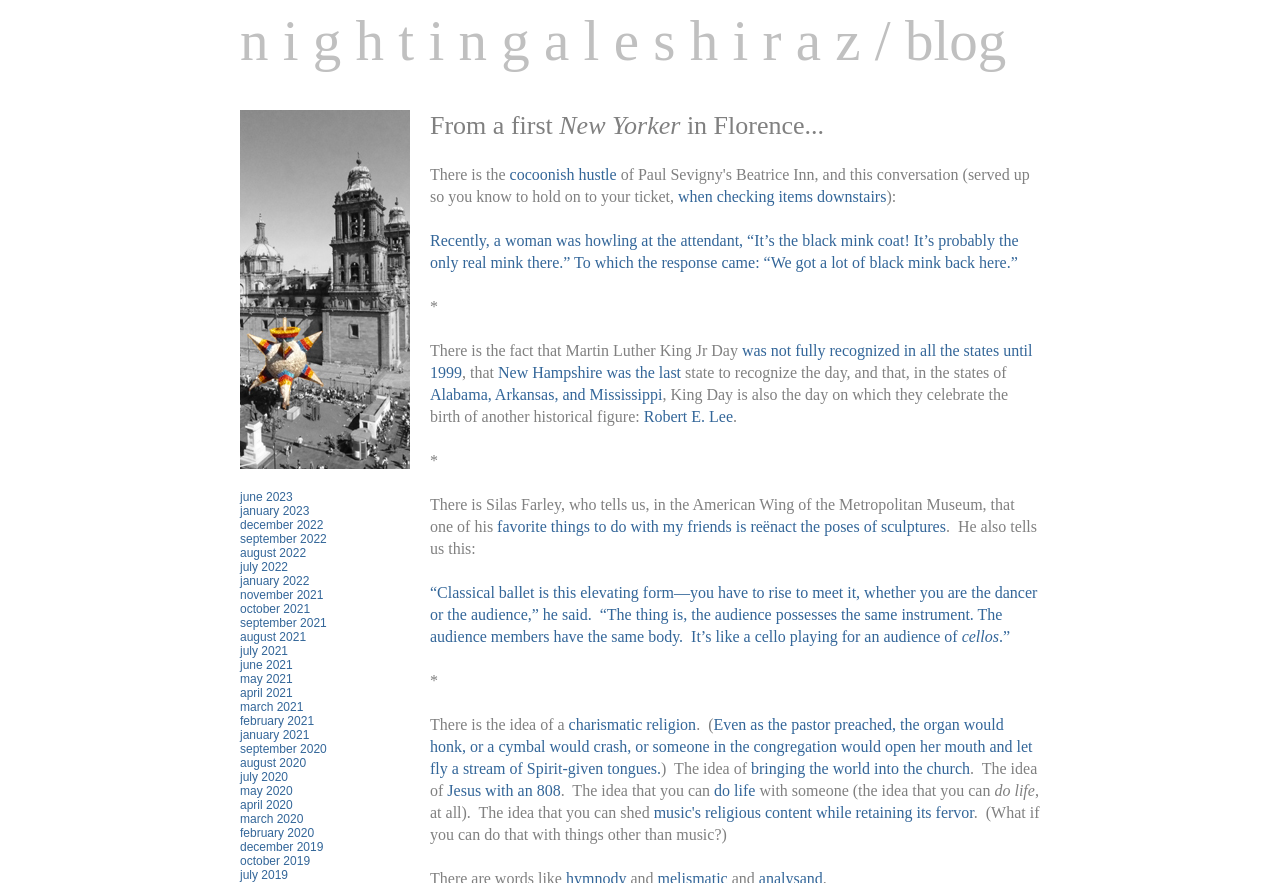How many links are there in the webpage?
Please answer the question with a single word or phrase, referencing the image.

many